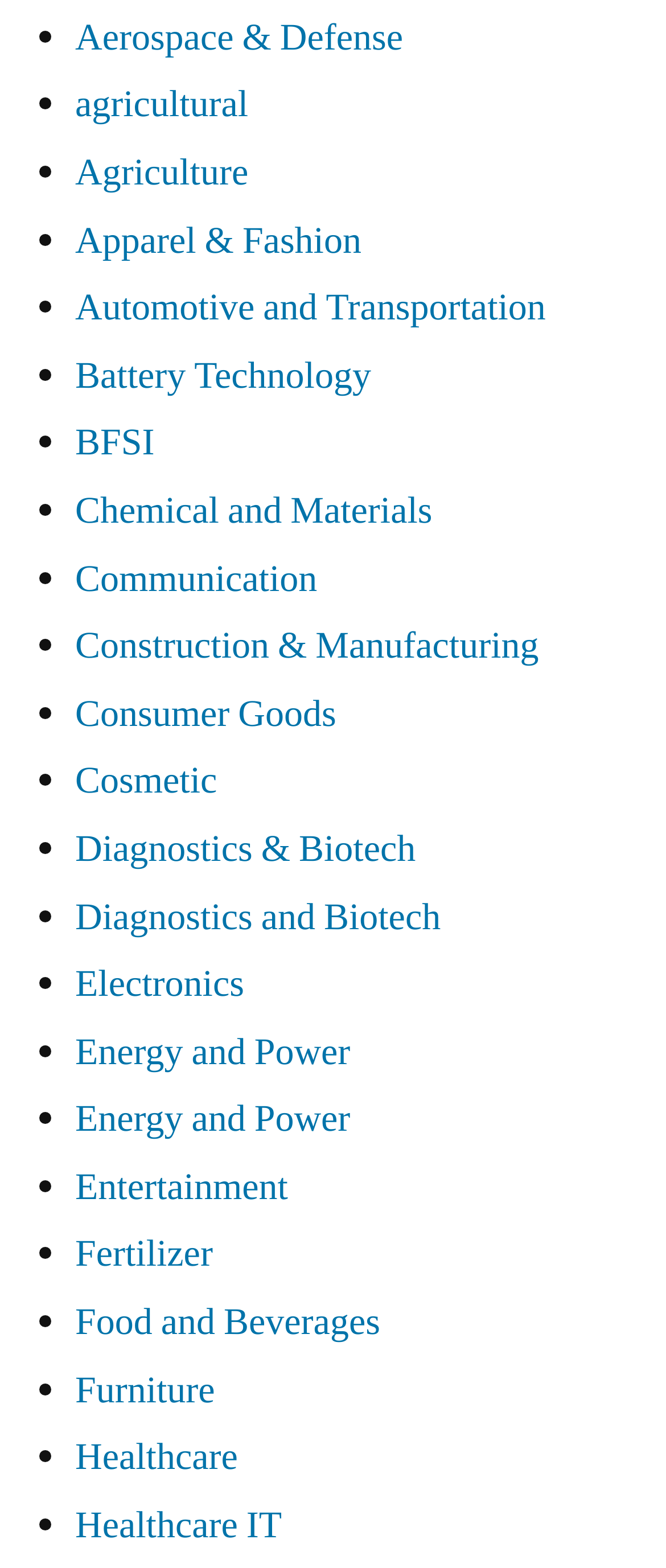Please identify the coordinates of the bounding box for the clickable region that will accomplish this instruction: "Go to Healthcare".

[0.113, 0.914, 0.357, 0.945]